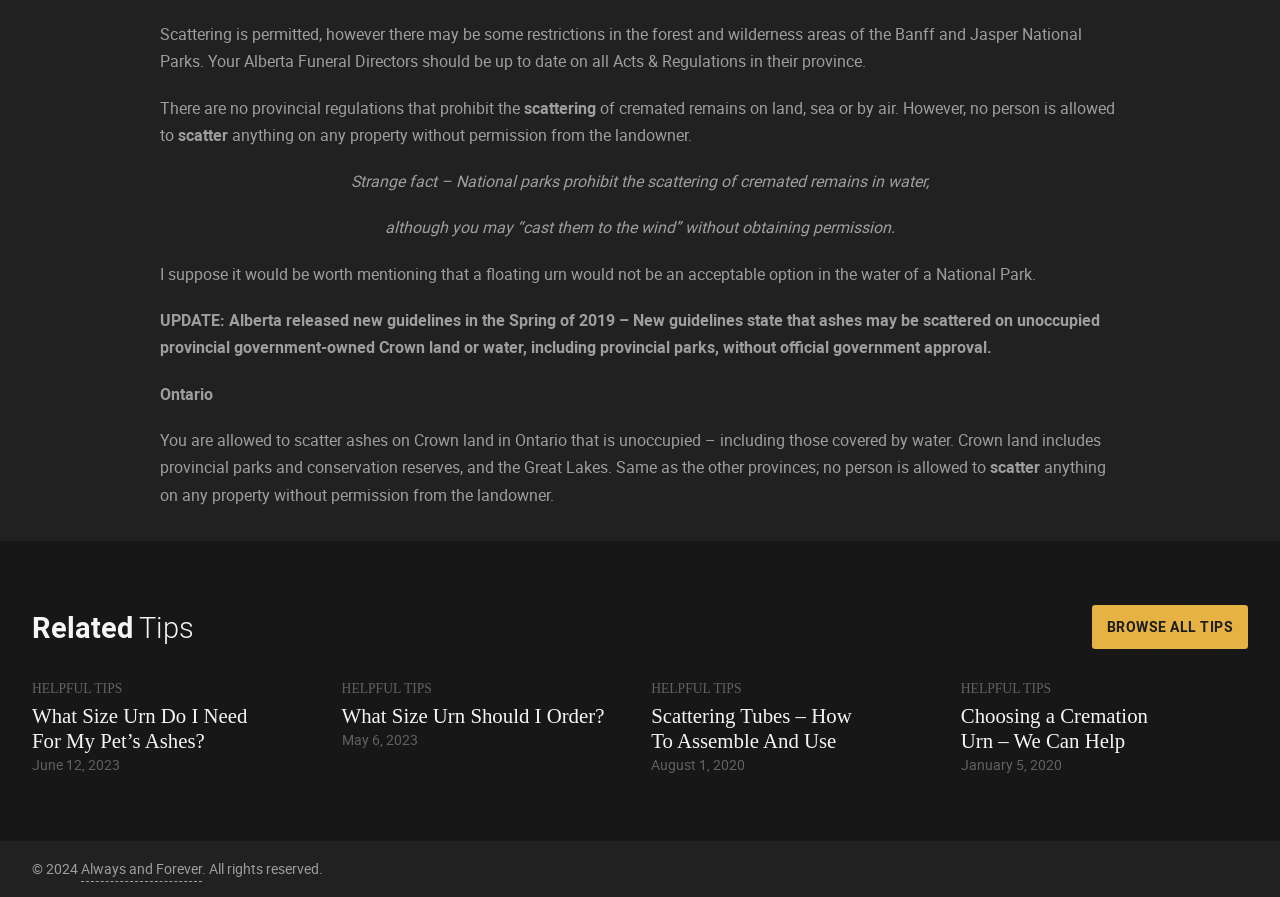Give the bounding box coordinates for the element described by: "Helpful Tips".

[0.509, 0.759, 0.579, 0.776]